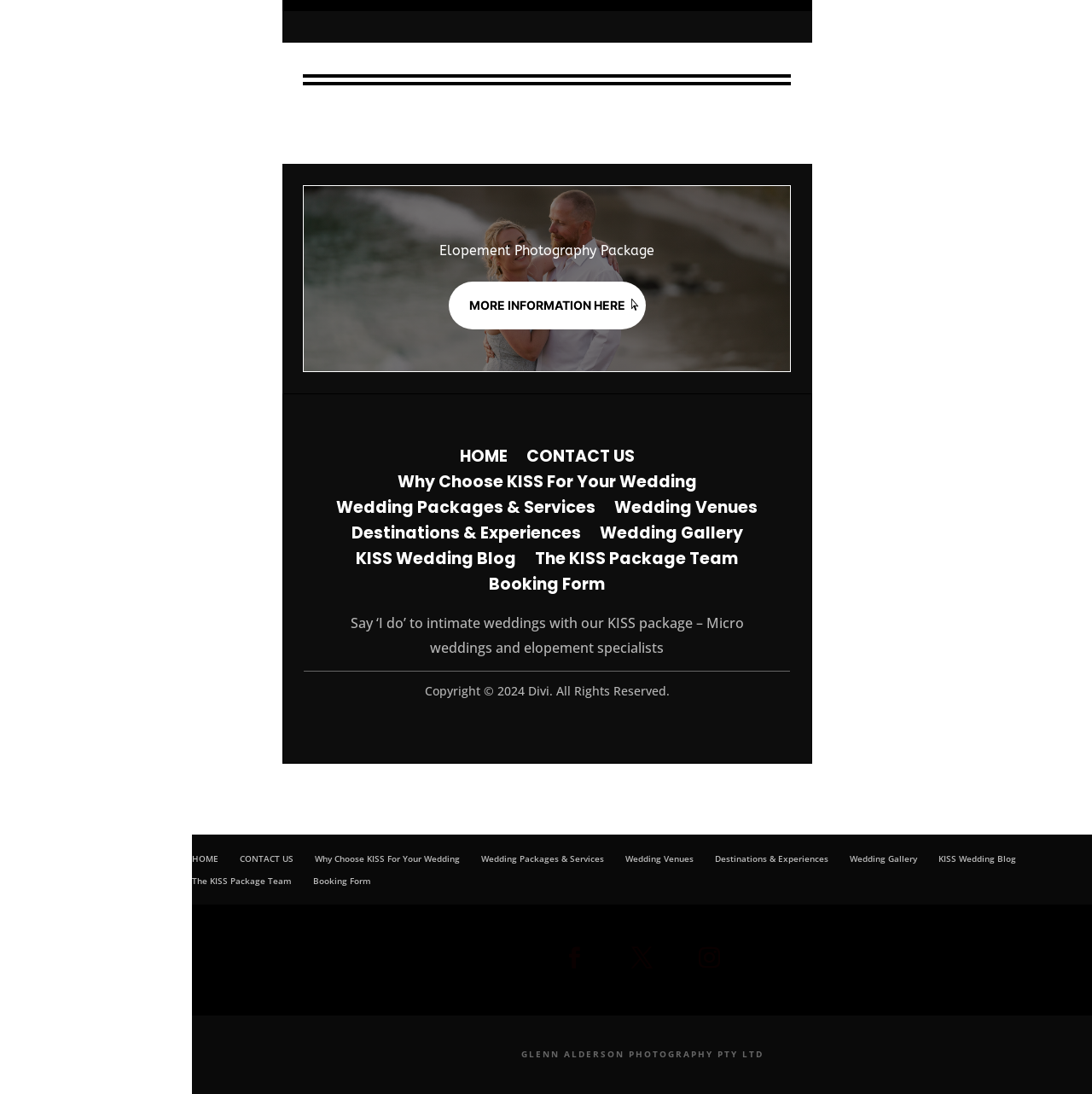Please locate the bounding box coordinates of the region I need to click to follow this instruction: "Learn more about the latitude movement's mission".

None